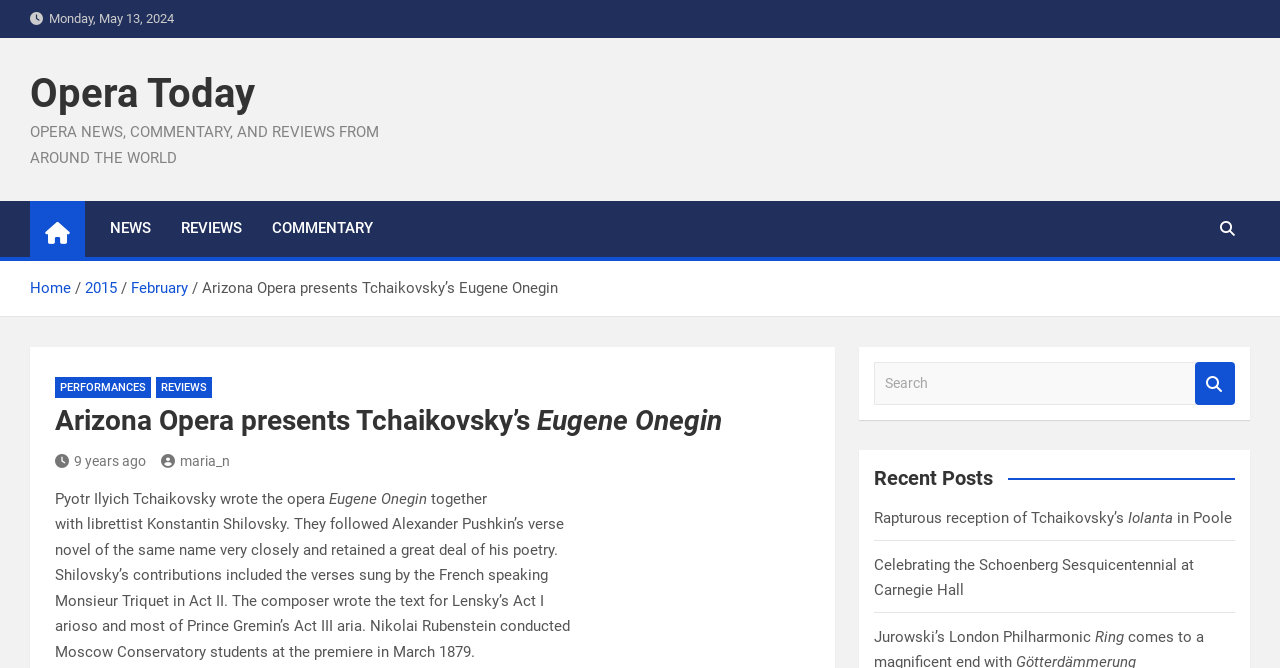What is the title or heading displayed on the webpage?

Arizona Opera presents Tchaikovsky’s Eugene Onegin